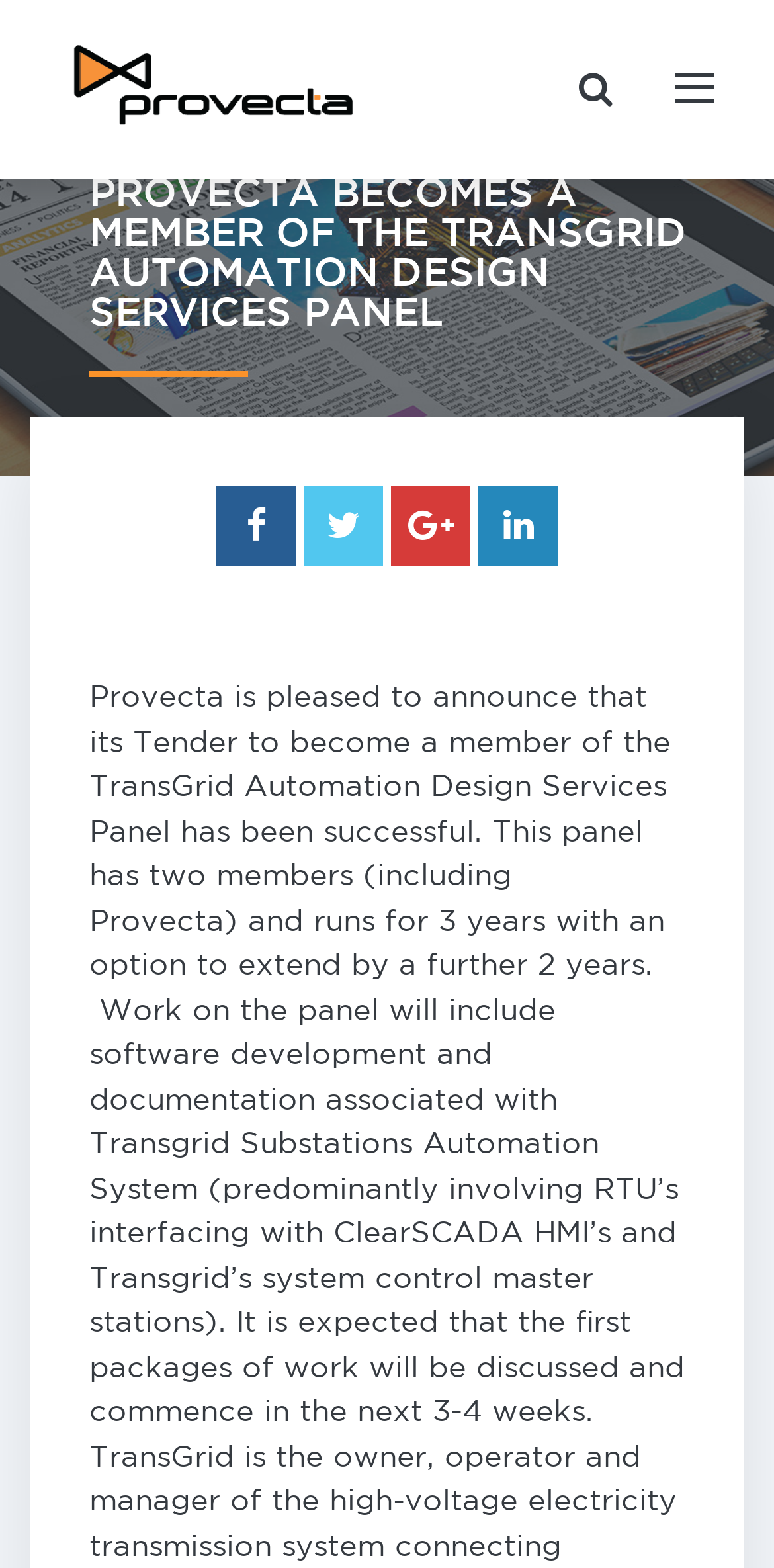Generate a thorough caption detailing the webpage content.

The webpage appears to be a news article or press release about Provecta becoming a member of the TransGrid Automation Design Services Panel. 

At the top of the page, there is a heading that reads "Provecta" in a relatively large font size, which is also a link. Below this heading, there is a smaller heading that announces the news in a more detailed manner: "PROVECTA BECOMES A MEMBER OF THE TRANSGRID AUTOMATION DESIGN SERVICES PANEL". 

To the right of the top heading, there is an image of the Provecta logo. 

Further down the page, there are four social media links, represented by icons, aligned horizontally and centered on the page. These icons are for sharing the news on various platforms.